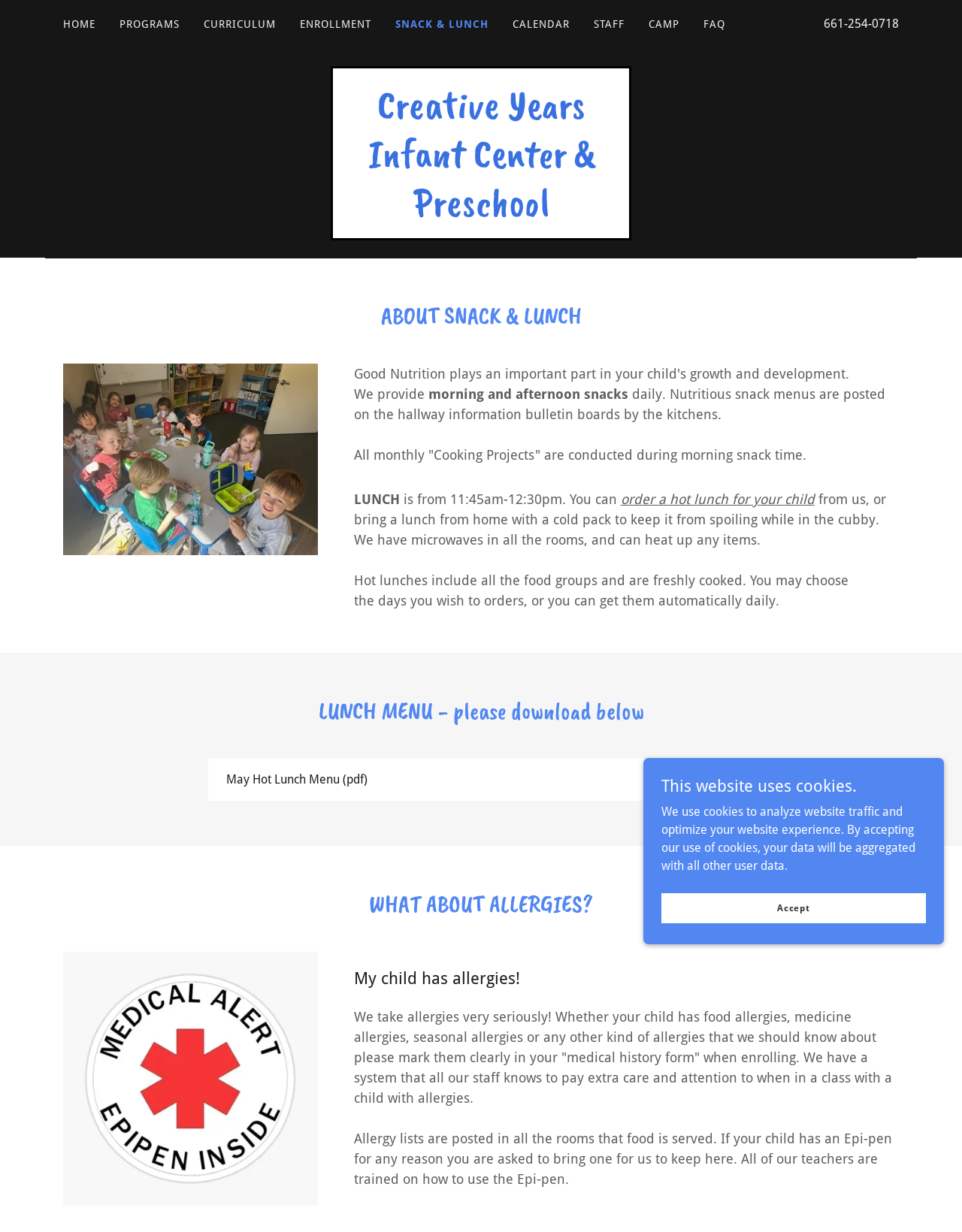Could you determine the bounding box coordinates of the clickable element to complete the instruction: "Click HOME link"? Provide the coordinates as four float numbers between 0 and 1, i.e., [left, top, right, bottom].

[0.061, 0.009, 0.104, 0.03]